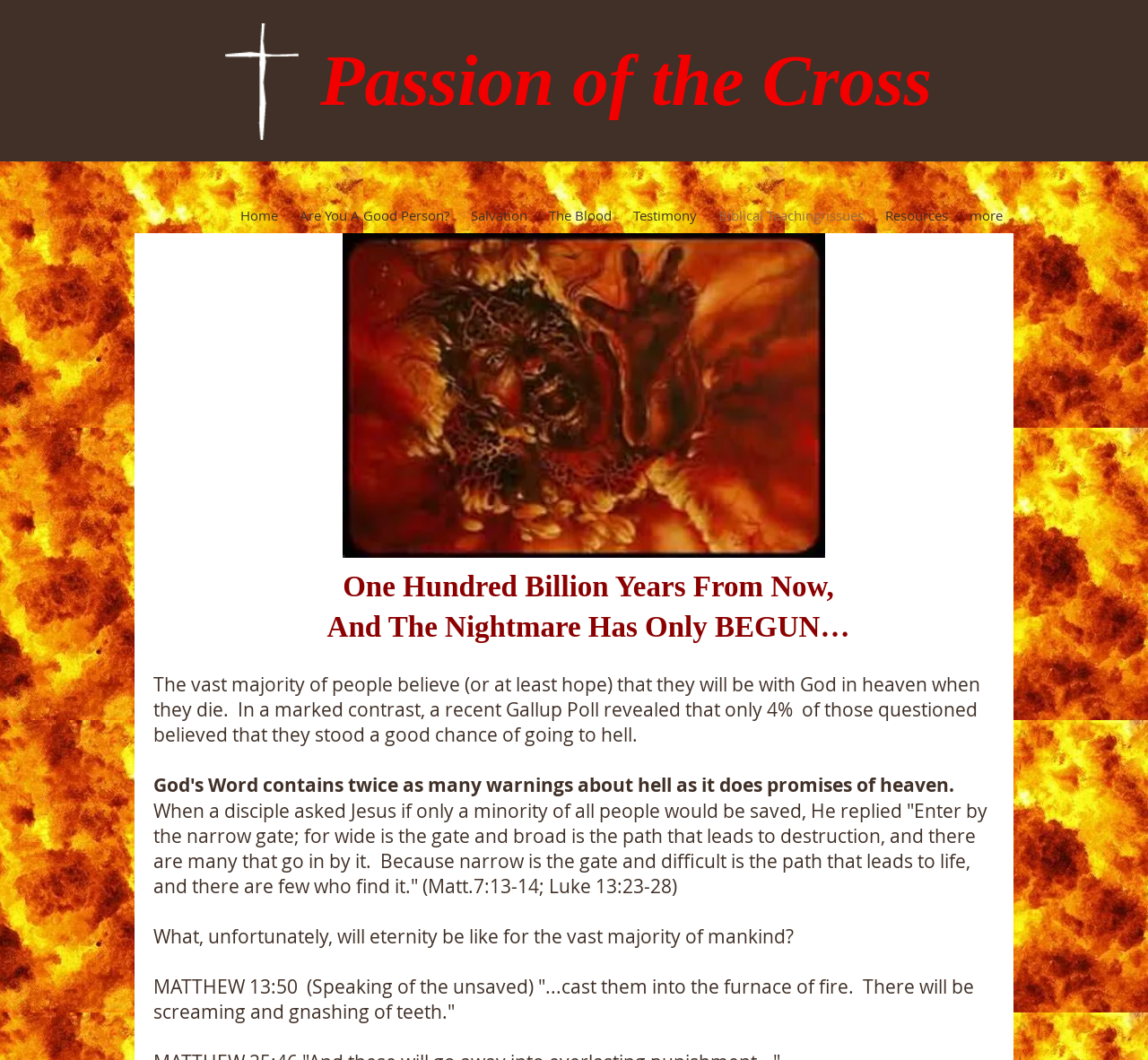How many links are in the navigation menu?
Using the visual information, reply with a single word or short phrase.

9